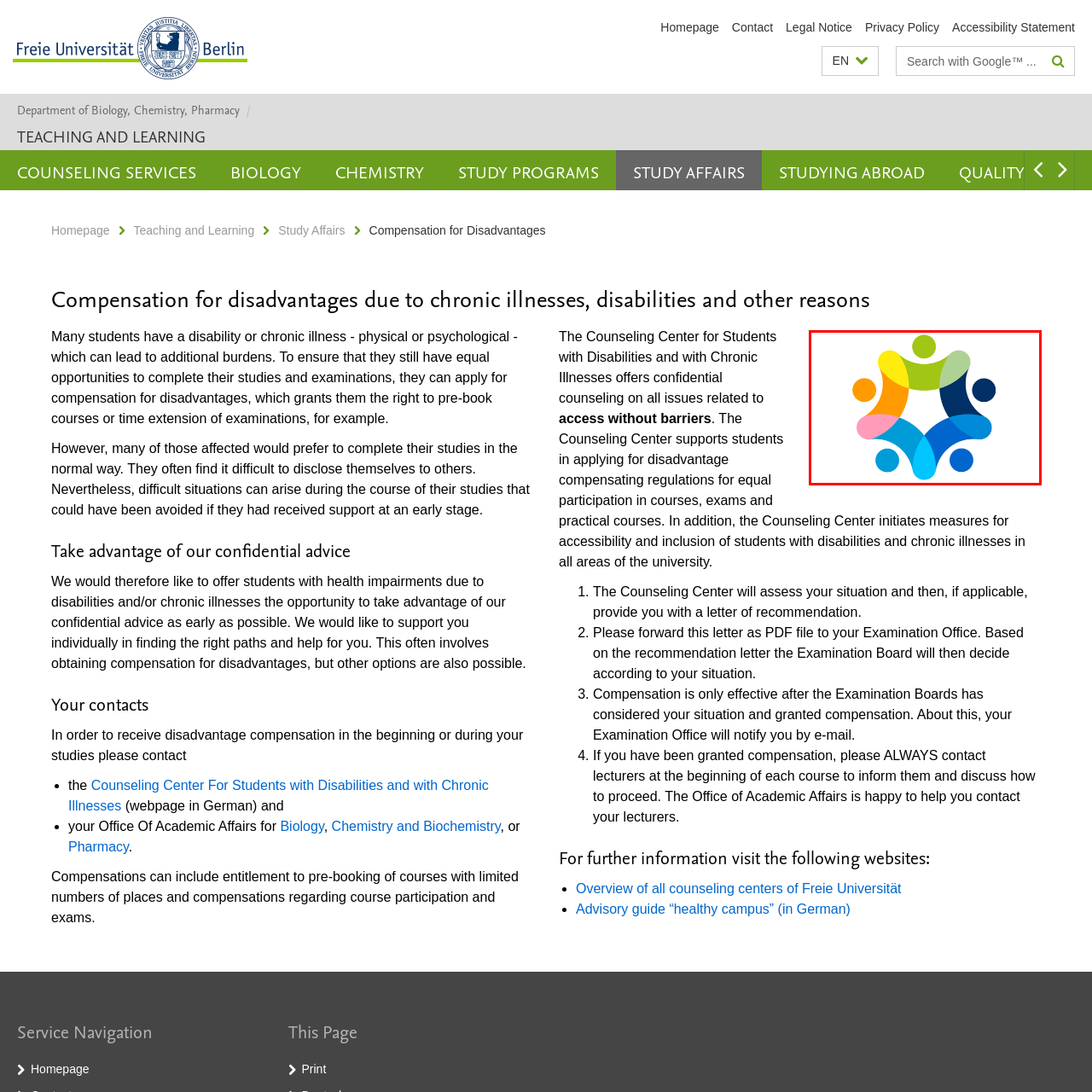What does the logo visually convey?
Focus on the part of the image marked with a red bounding box and deliver an in-depth answer grounded in the visual elements you observe.

The question asks about the visual representation of the logo. The caption explains that the design of the logo conveys a sense of unity and collaboration, reflecting the center's commitment to fostering an inclusive environment where all students have the opportunity to thrive.